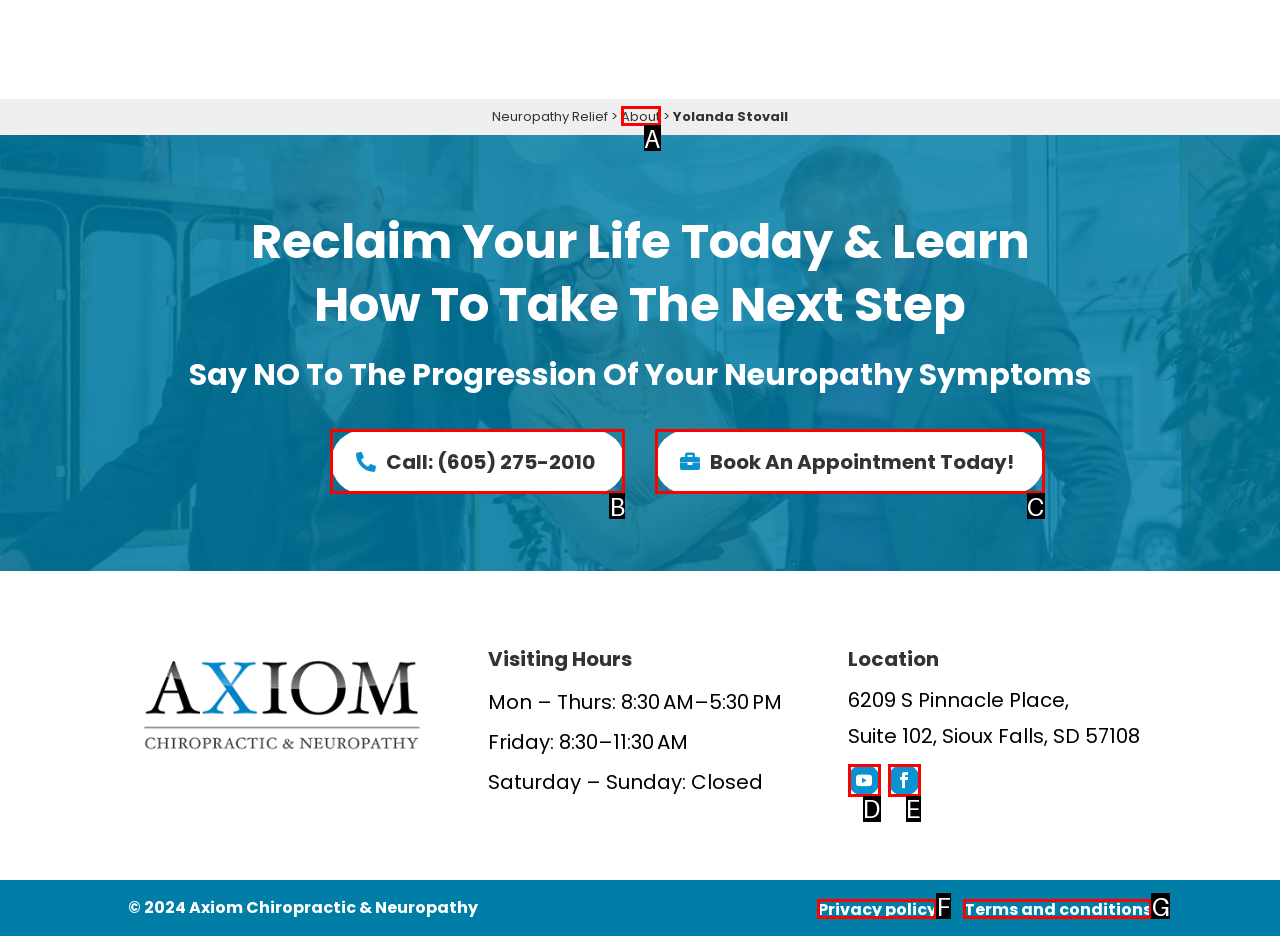Based on the given description: Terms and conditions, identify the correct option and provide the corresponding letter from the given choices directly.

G